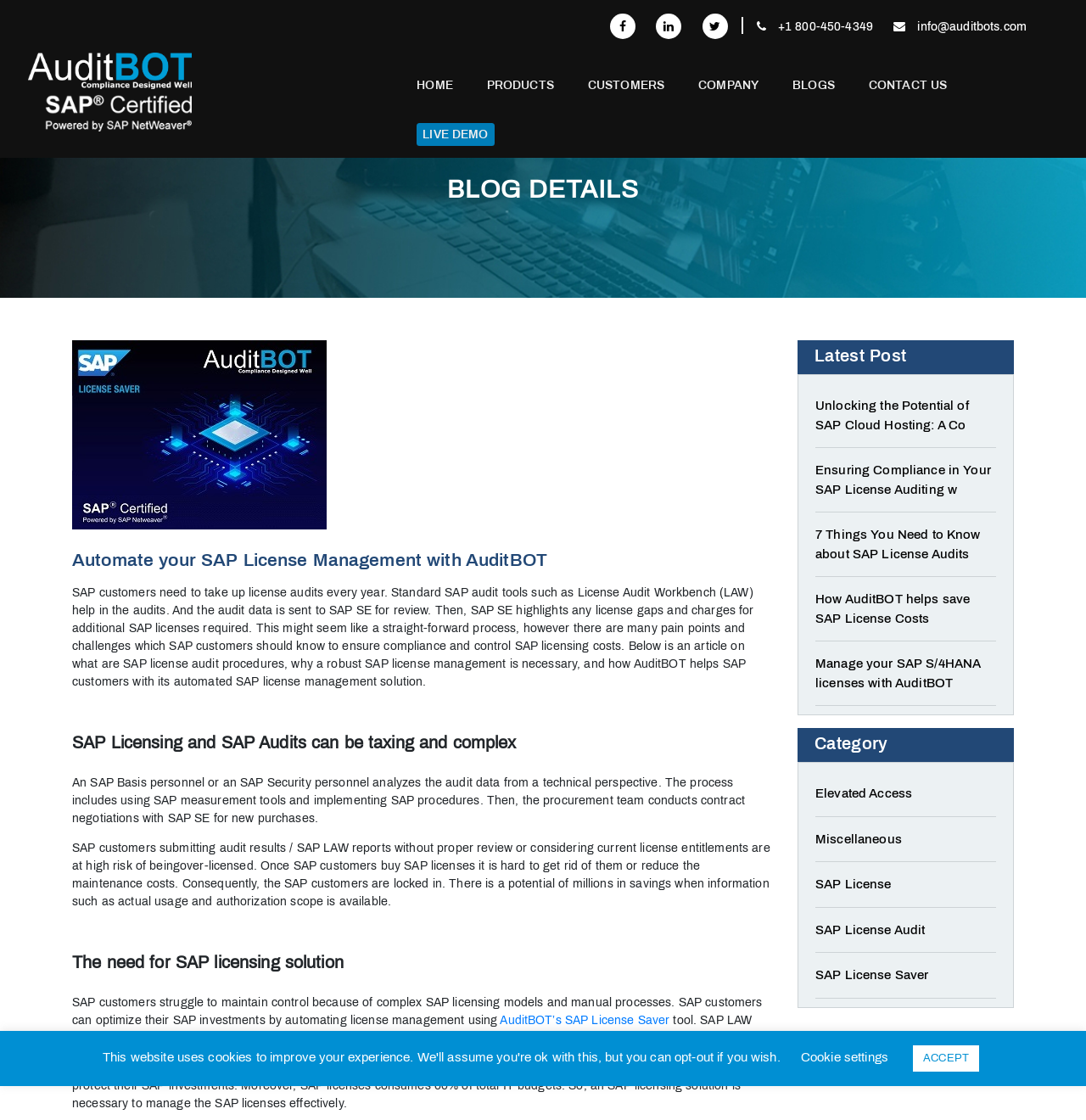Determine the title of the webpage and give its text content.

Automate your SAP License Management with AuditBOT